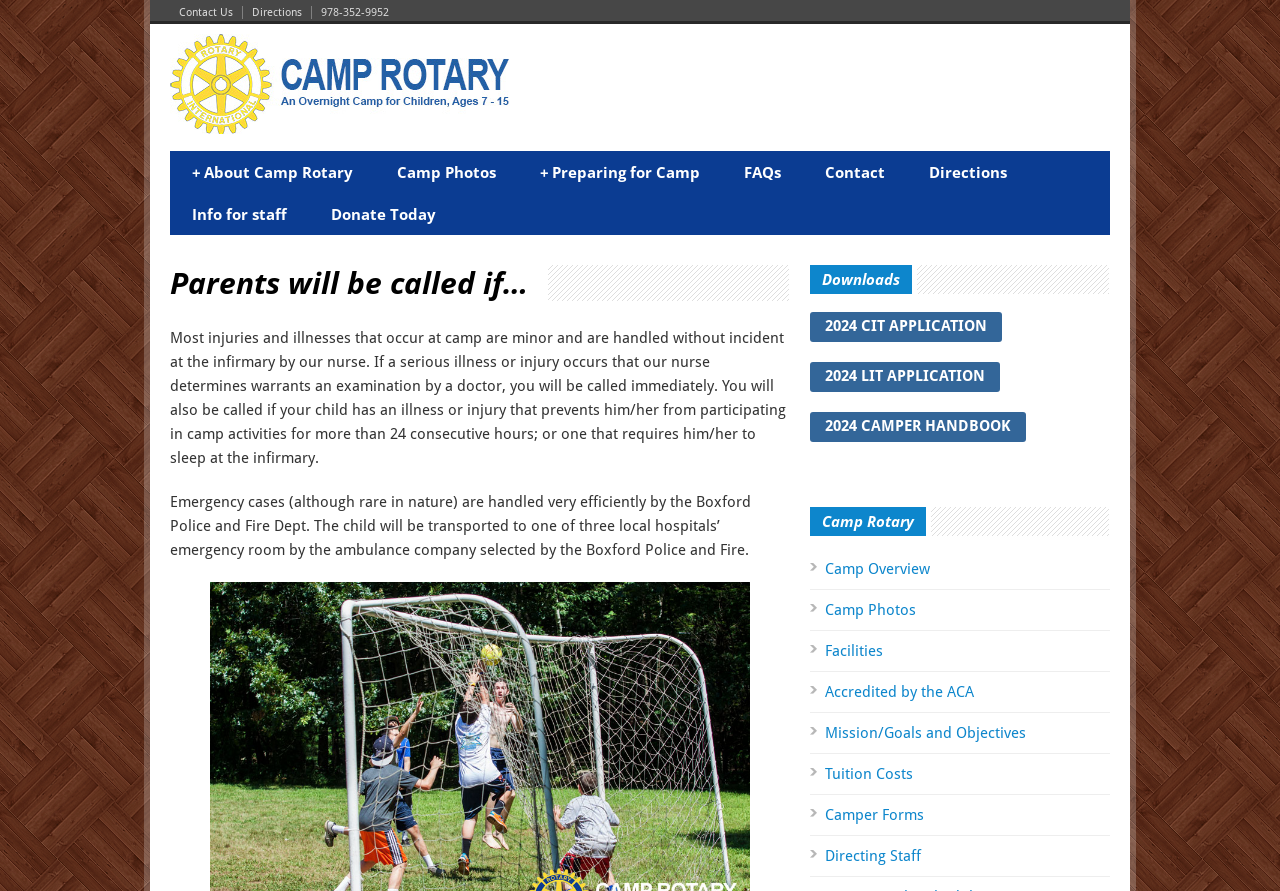What is the accreditation of Camp Rotary?
Please answer using one word or phrase, based on the screenshot.

Accredited by the ACA